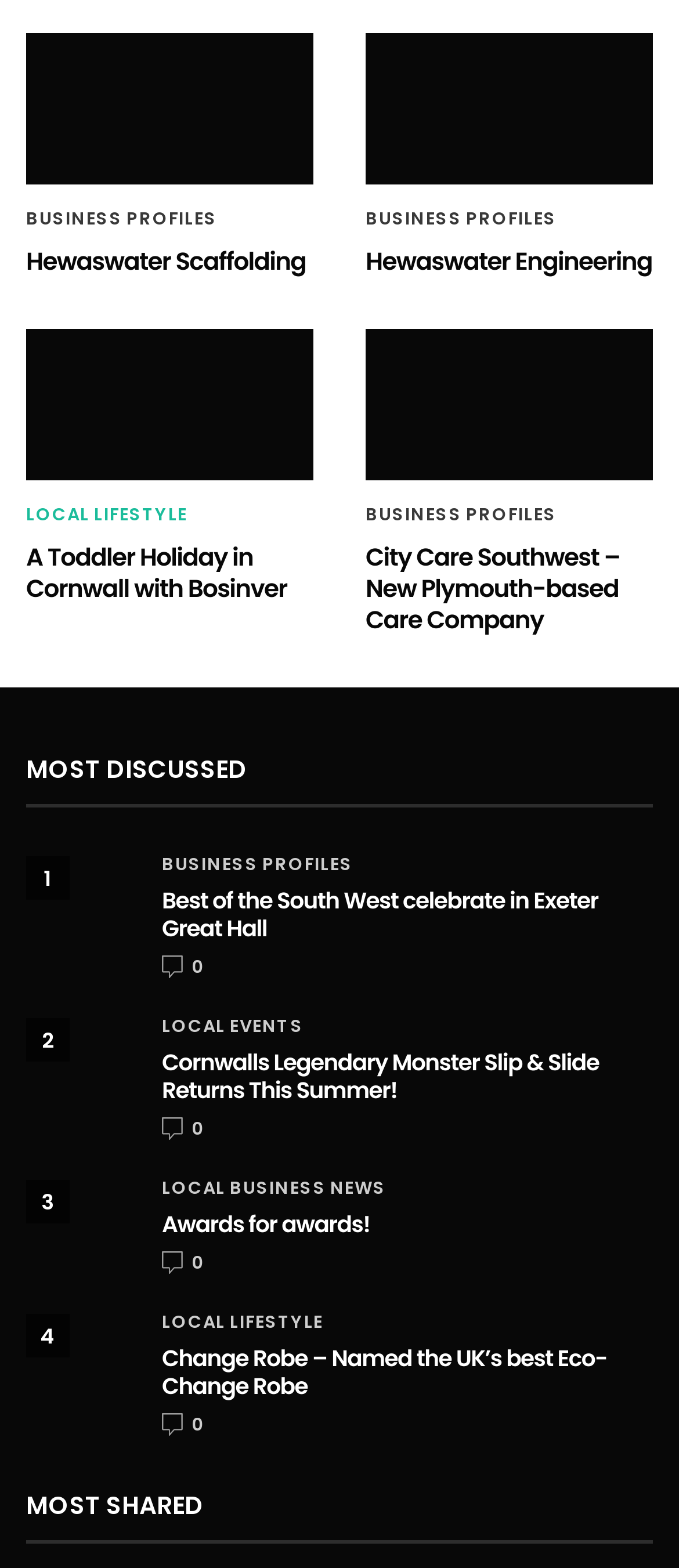Please find the bounding box for the UI component described as follows: "parent_node: 3 title="Awards for awards!"".

[0.038, 0.752, 0.192, 0.814]